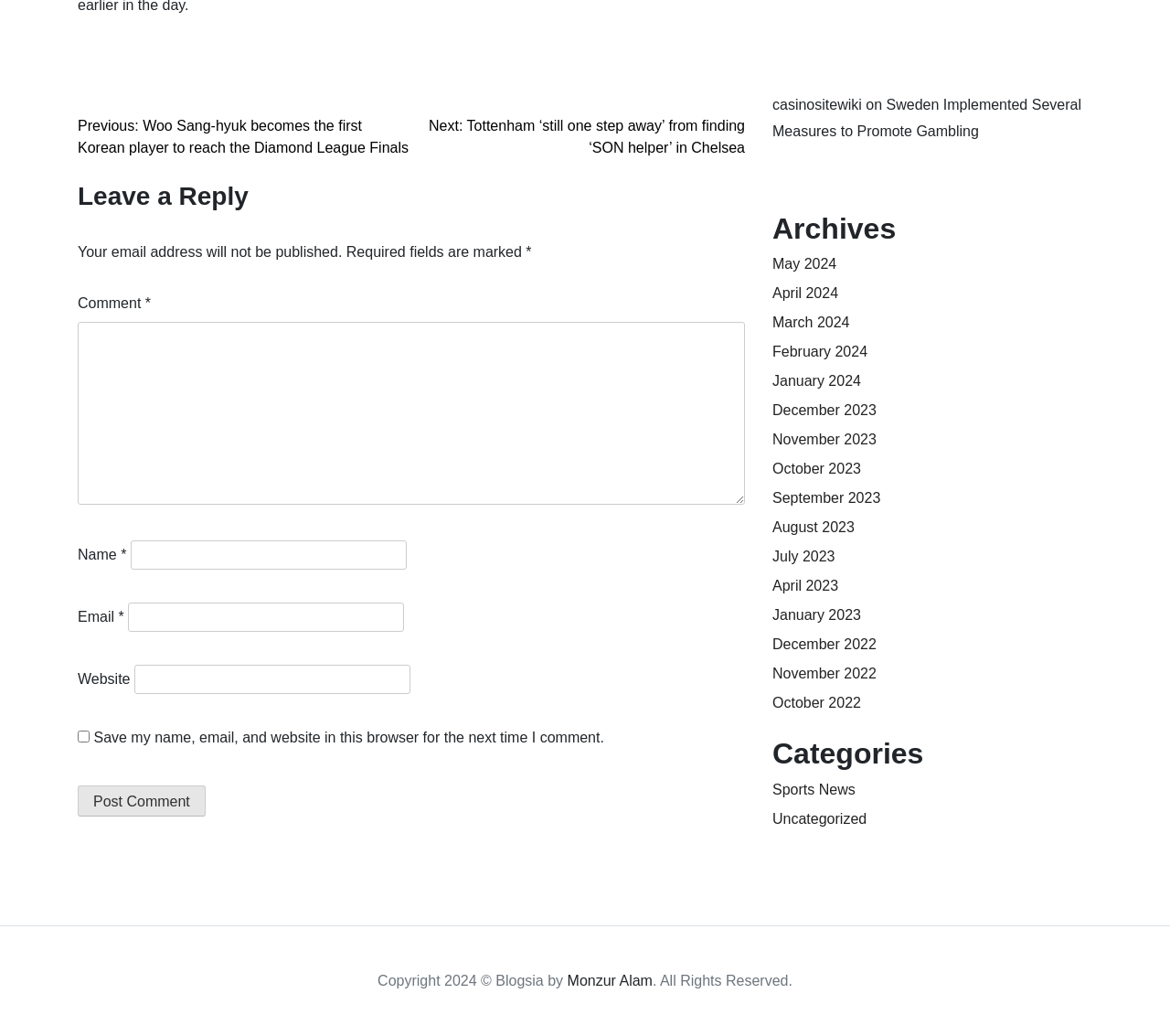Please pinpoint the bounding box coordinates for the region I should click to adhere to this instruction: "View the post 'What are ligaments and how can physiotherapy help in the treatment of ligament injuries?'".

None